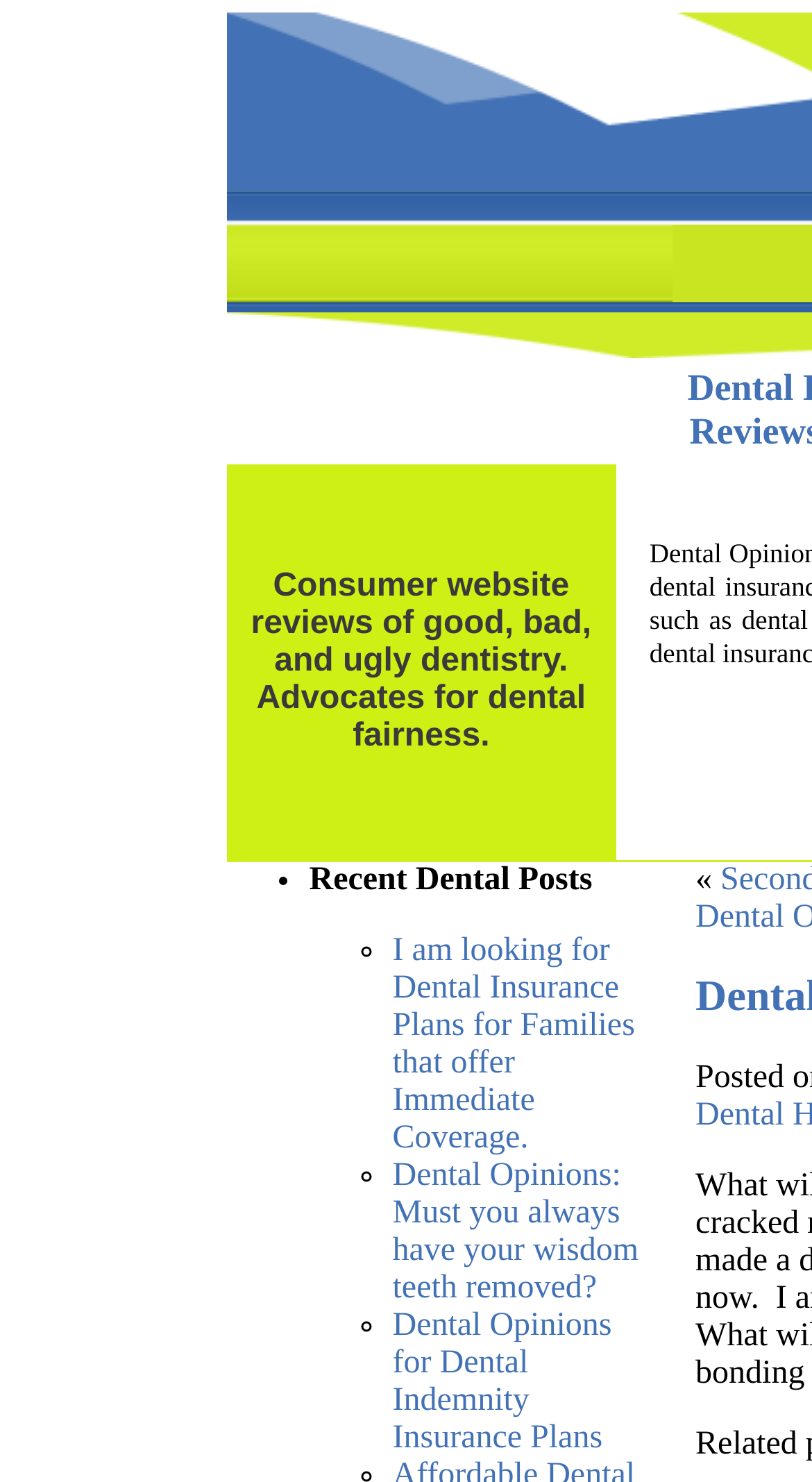Is the website related to dental insurance?
Observe the image and answer the question with a one-word or short phrase response.

Yes